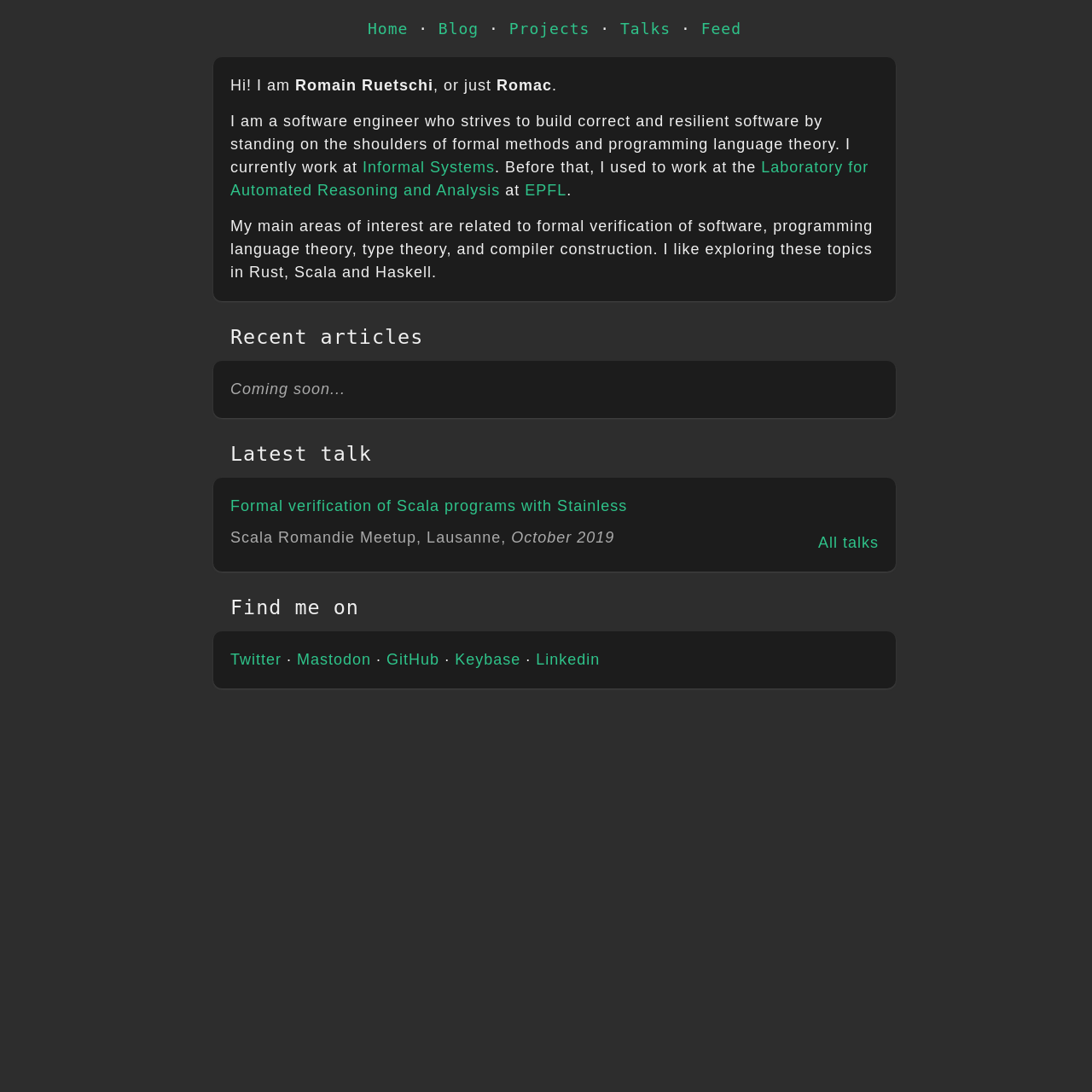Please determine the bounding box coordinates of the element's region to click for the following instruction: "explore projects".

[0.466, 0.018, 0.54, 0.034]